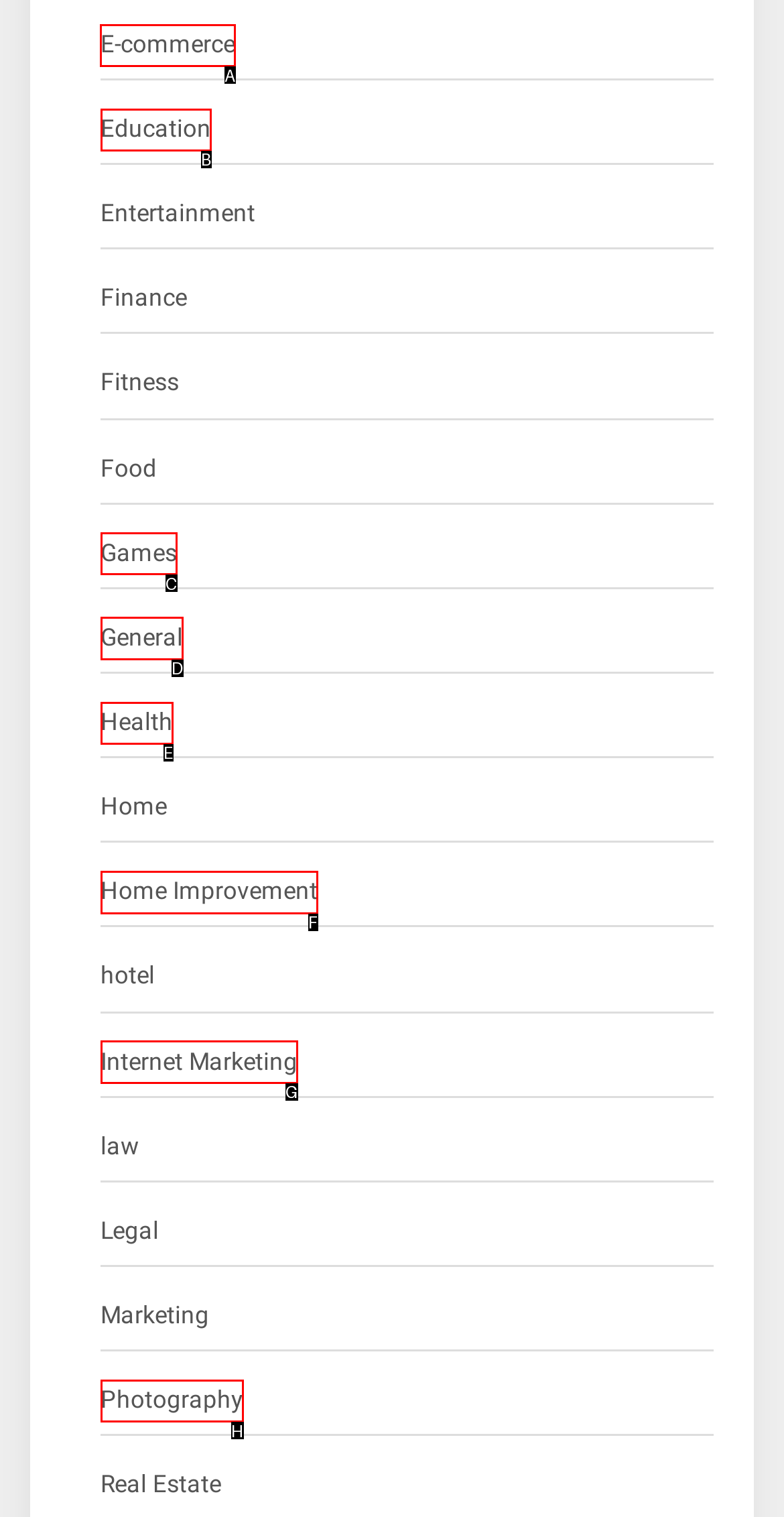Indicate the letter of the UI element that should be clicked to accomplish the task: Browse E-commerce. Answer with the letter only.

A